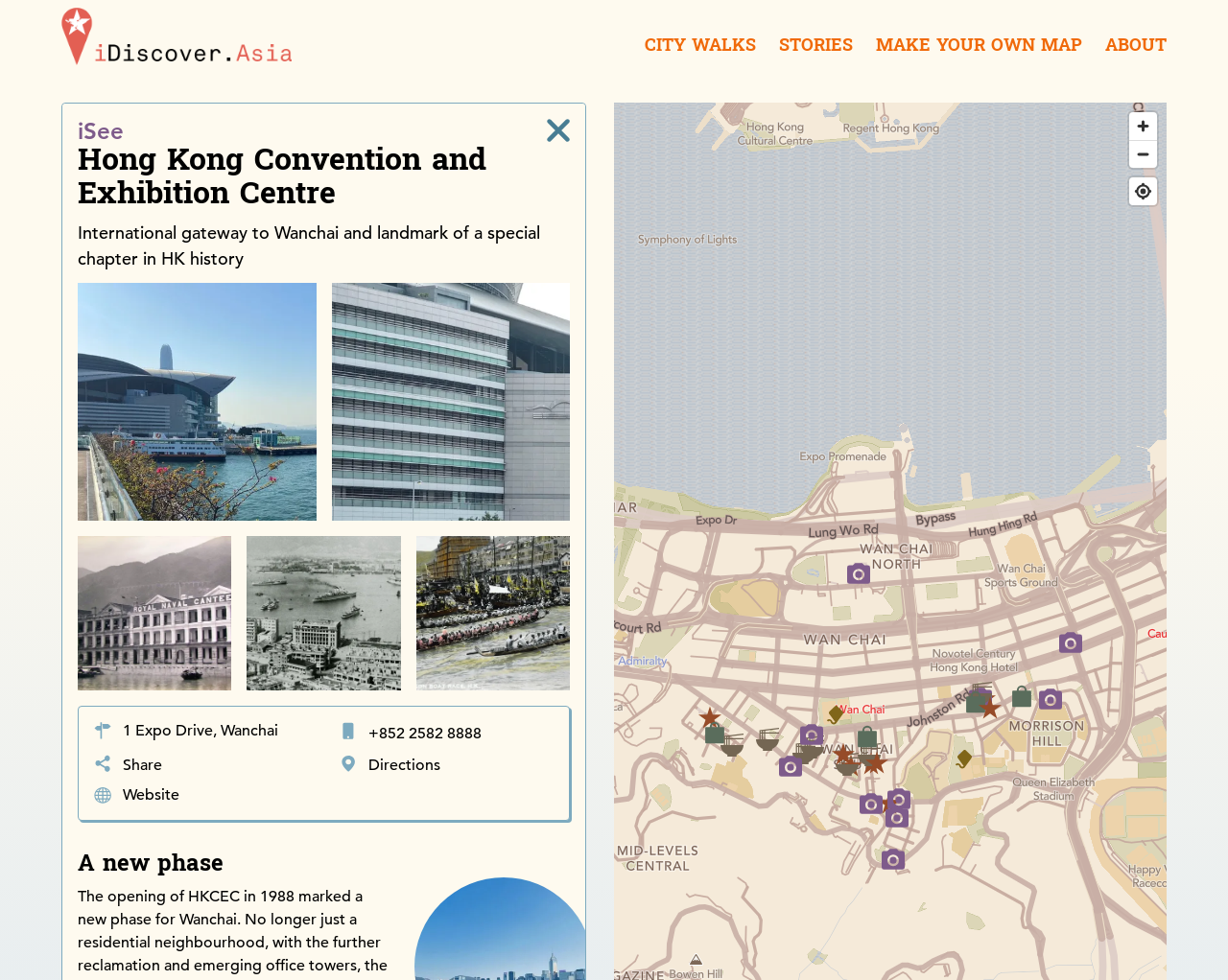Identify the bounding box coordinates of the region I need to click to complete this instruction: "Click the 'FREE QUOTE' link".

None